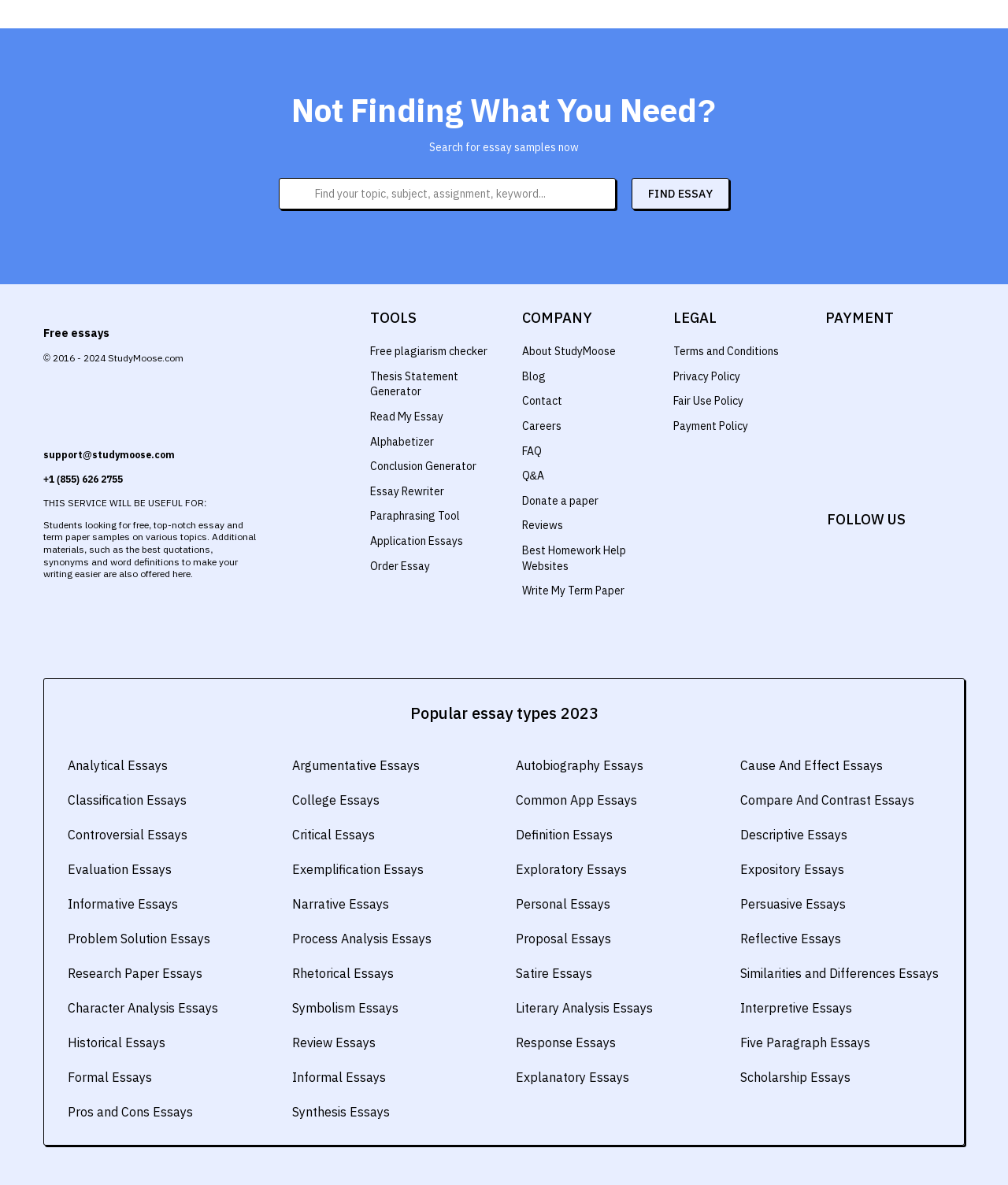Please find the bounding box coordinates of the section that needs to be clicked to achieve this instruction: "Use the thesis statement generator".

[0.367, 0.312, 0.455, 0.337]